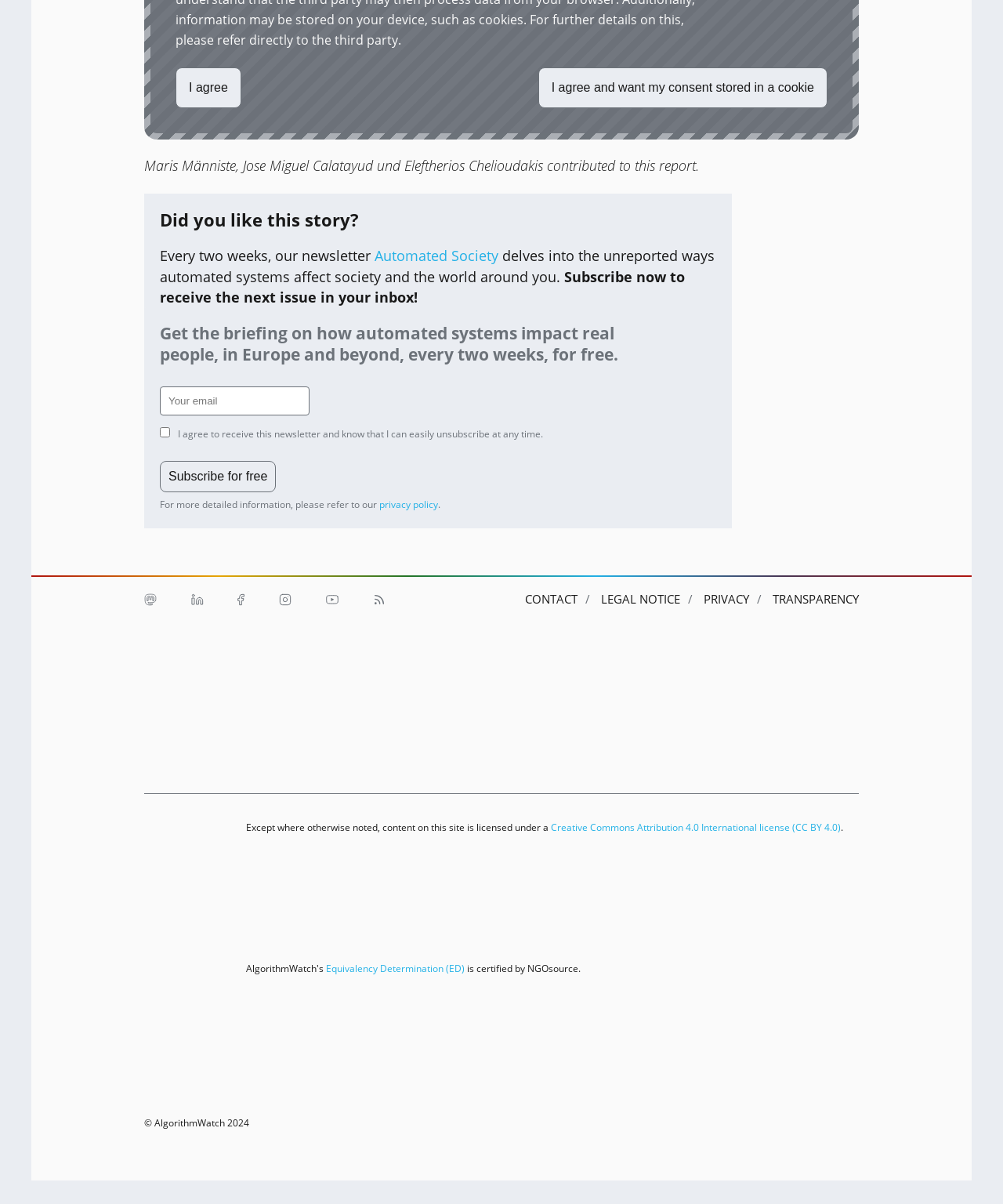What is the organization that contributed to this report?
Based on the screenshot, provide a one-word or short-phrase response.

Alfred Landecker Foundation